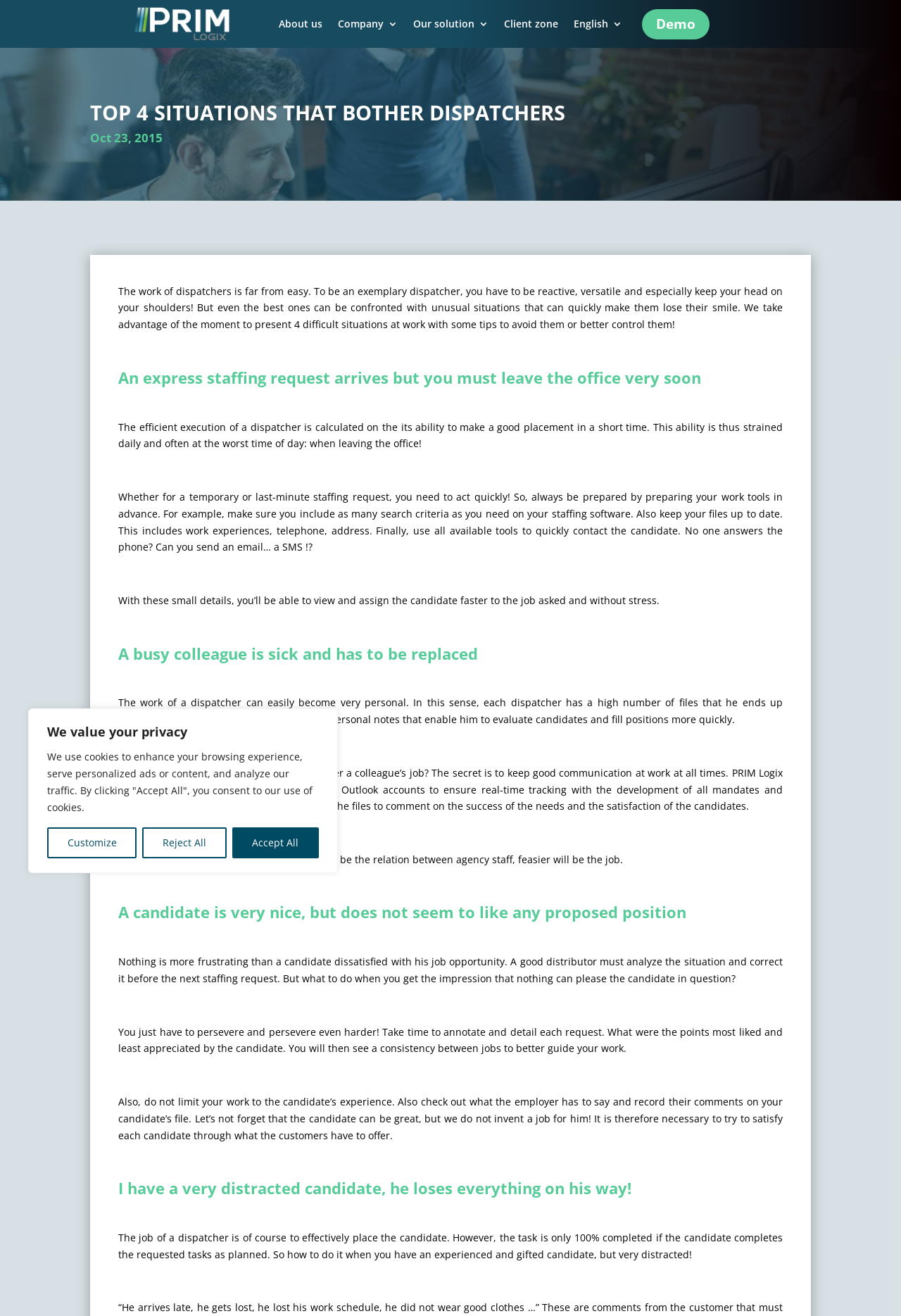What is the advice for dealing with a very distracted candidate?
Please look at the screenshot and answer using one word or phrase.

persevere and detail each request